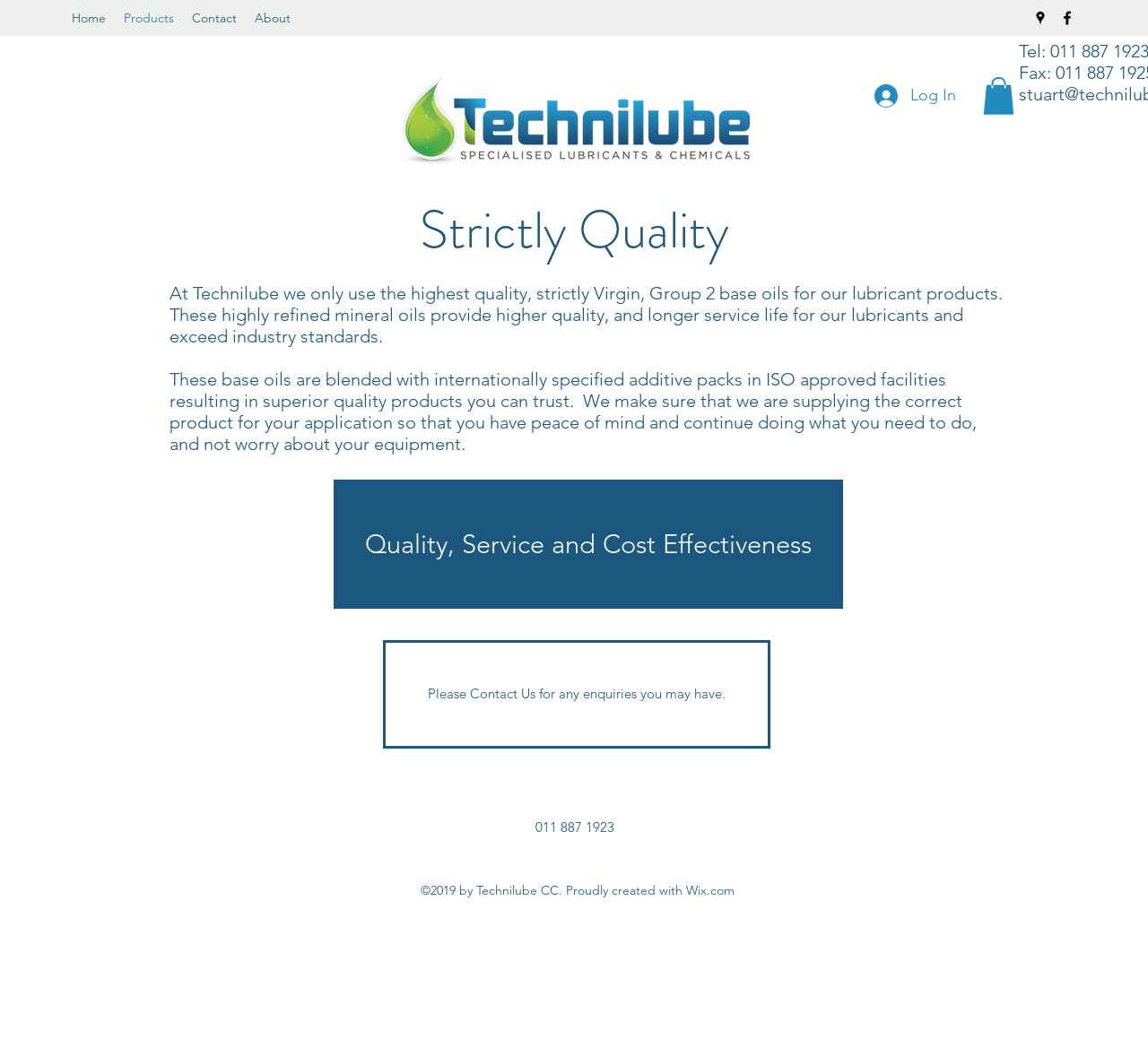Determine the bounding box coordinates of the clickable element to achieve the following action: 'Click the Products link'. Provide the coordinates as four float values between 0 and 1, formatted as [left, top, right, bottom].

[0.1, 0.004, 0.159, 0.03]